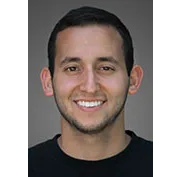What color is Julian Mininsohn's shirt?
Refer to the screenshot and answer in one word or phrase.

Black